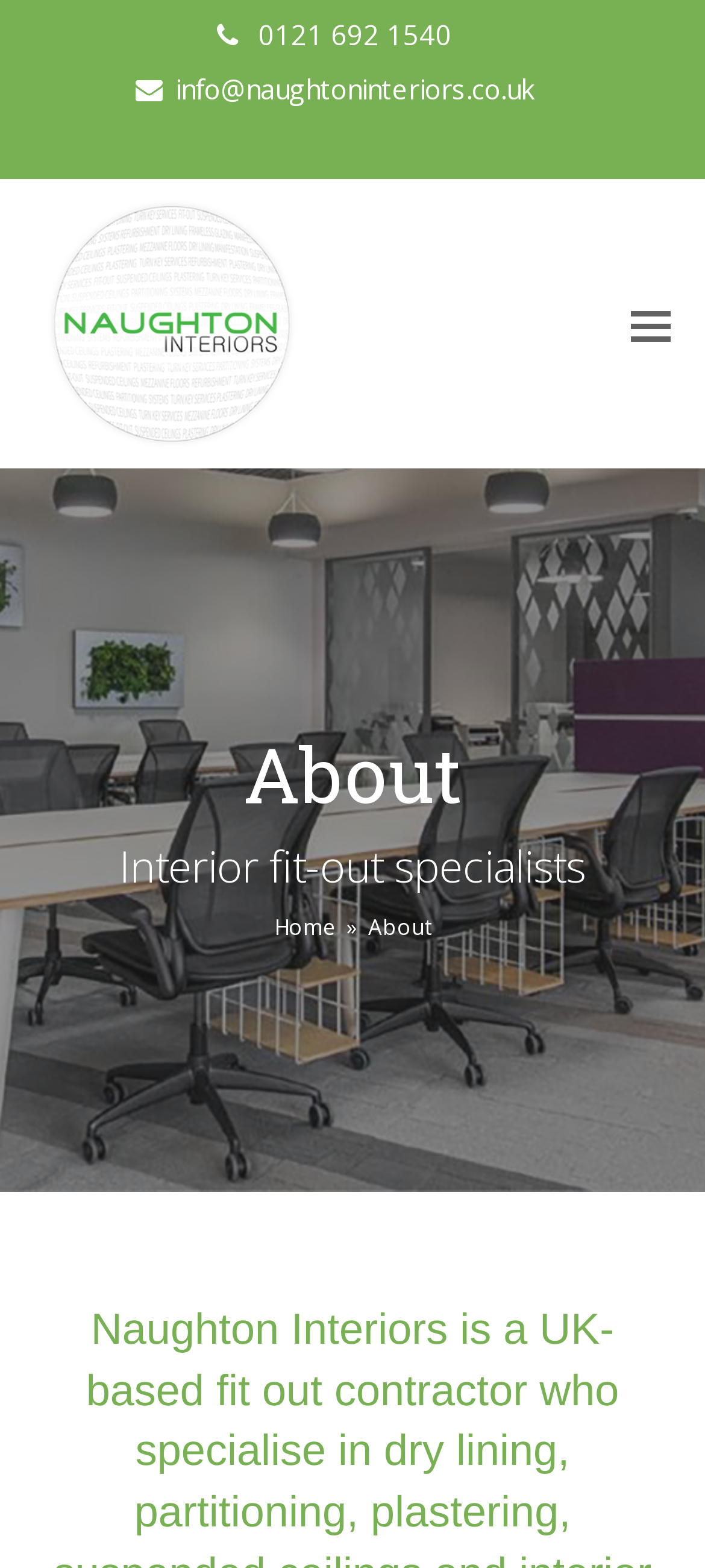Refer to the screenshot and give an in-depth answer to this question: What is the email address of Naughton Interiors?

I found the email address by looking at the link element with the text 'info@naughtoninteriors.co.uk' which is located at the top of the page.